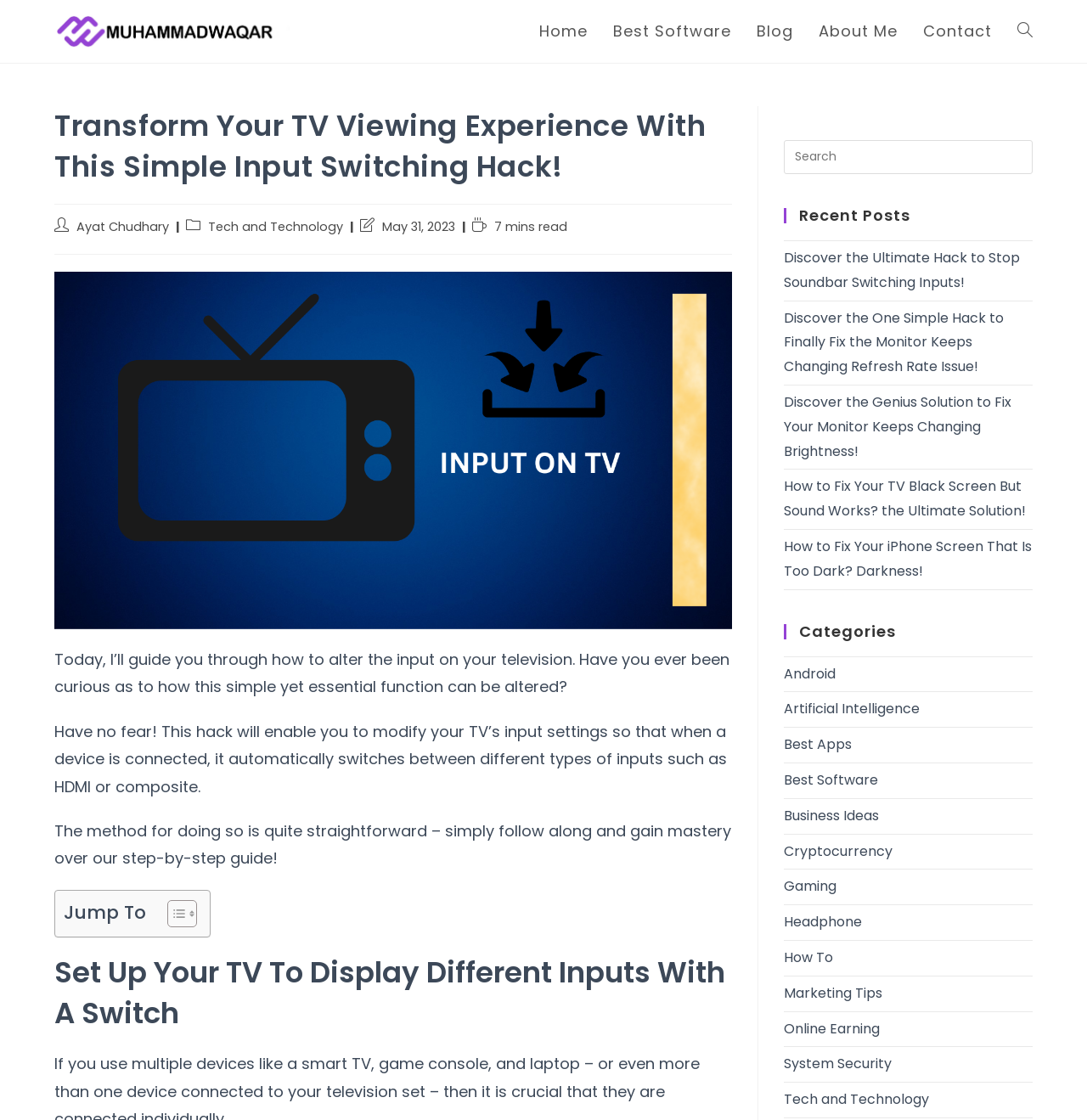What is the purpose of the button 'Toggle Table of Content'?
Using the information from the image, give a concise answer in one word or a short phrase.

To show or hide the table of content